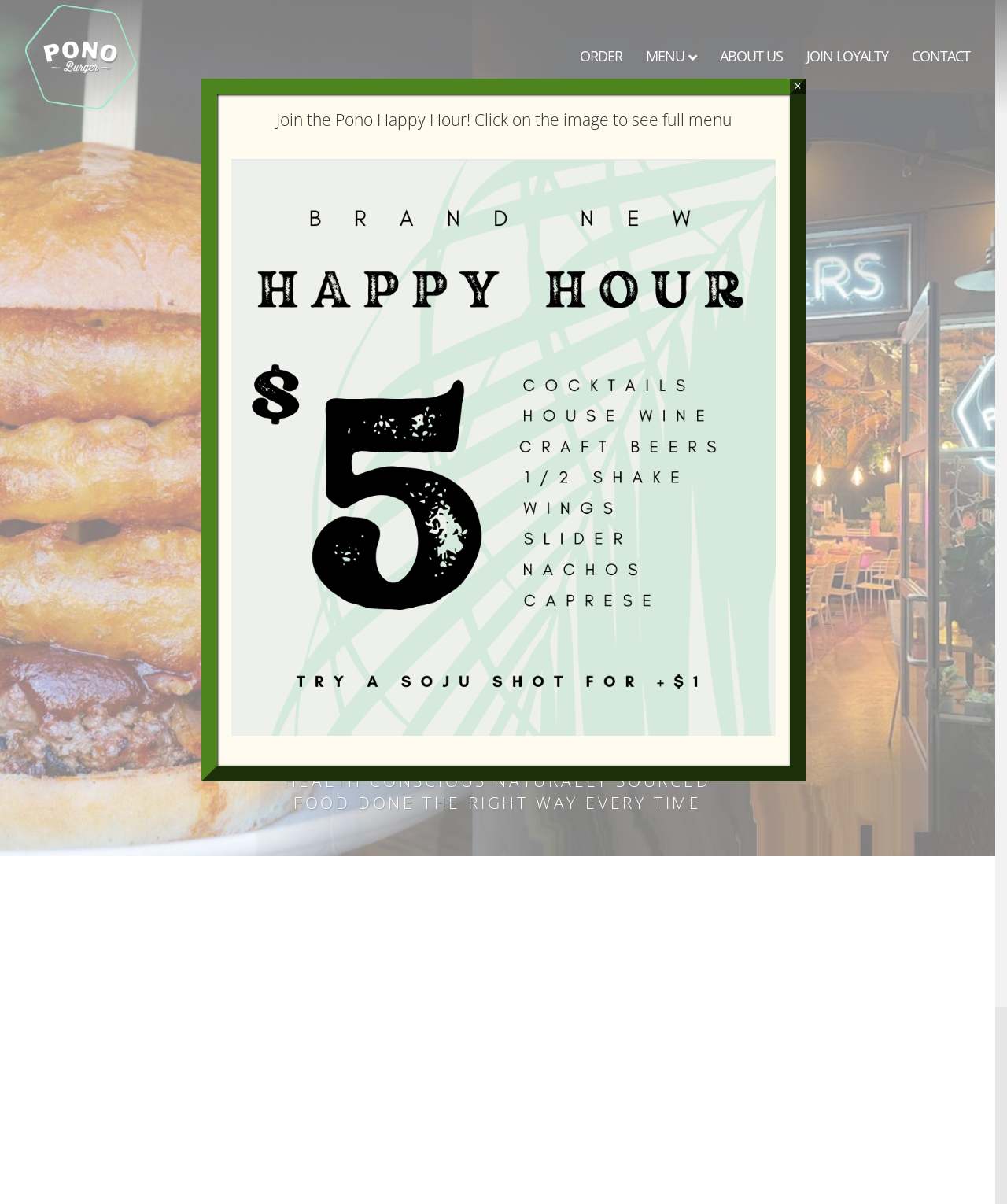Generate the text content of the main heading of the webpage.

100% Organic Grass-Fed Beef